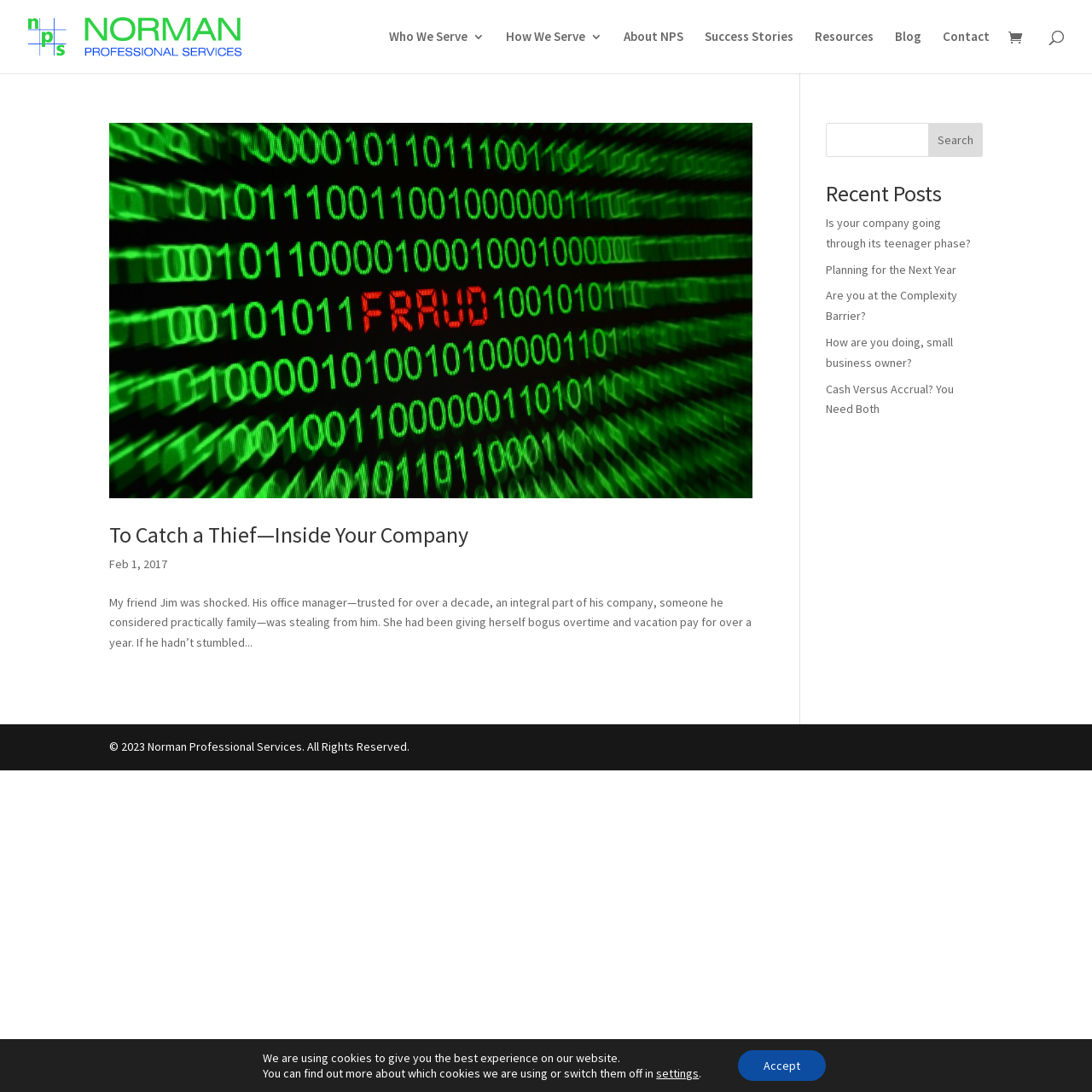Please use the details from the image to answer the following question comprehensively:
What is the company name in the top-left corner?

I found the company name by looking at the top-left corner of the webpage, where I saw a link with the text 'Norman Professional Services' and an image with the same name.